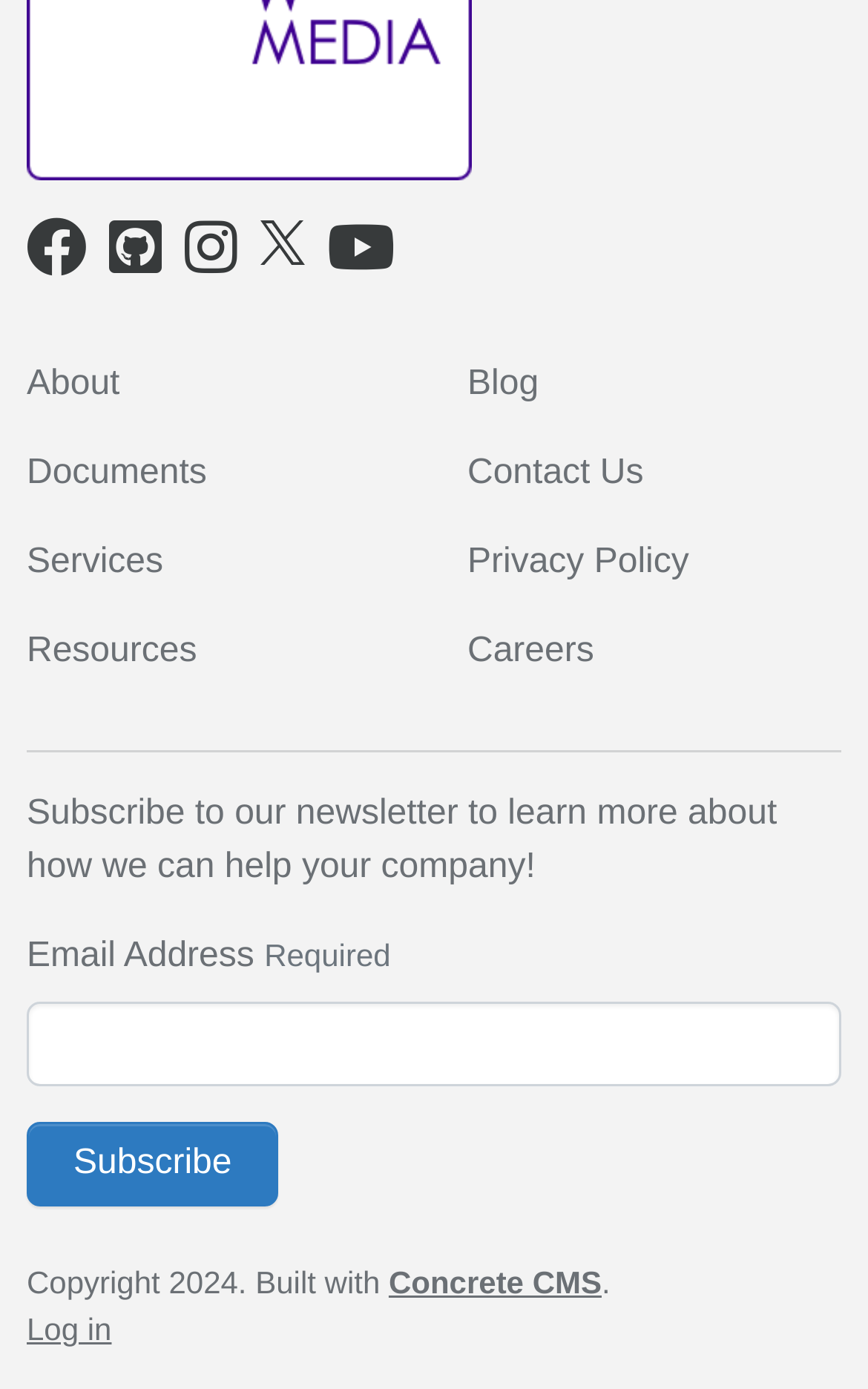What is the name of the content management system used?
Using the image as a reference, answer the question with a short word or phrase.

Concrete CMS